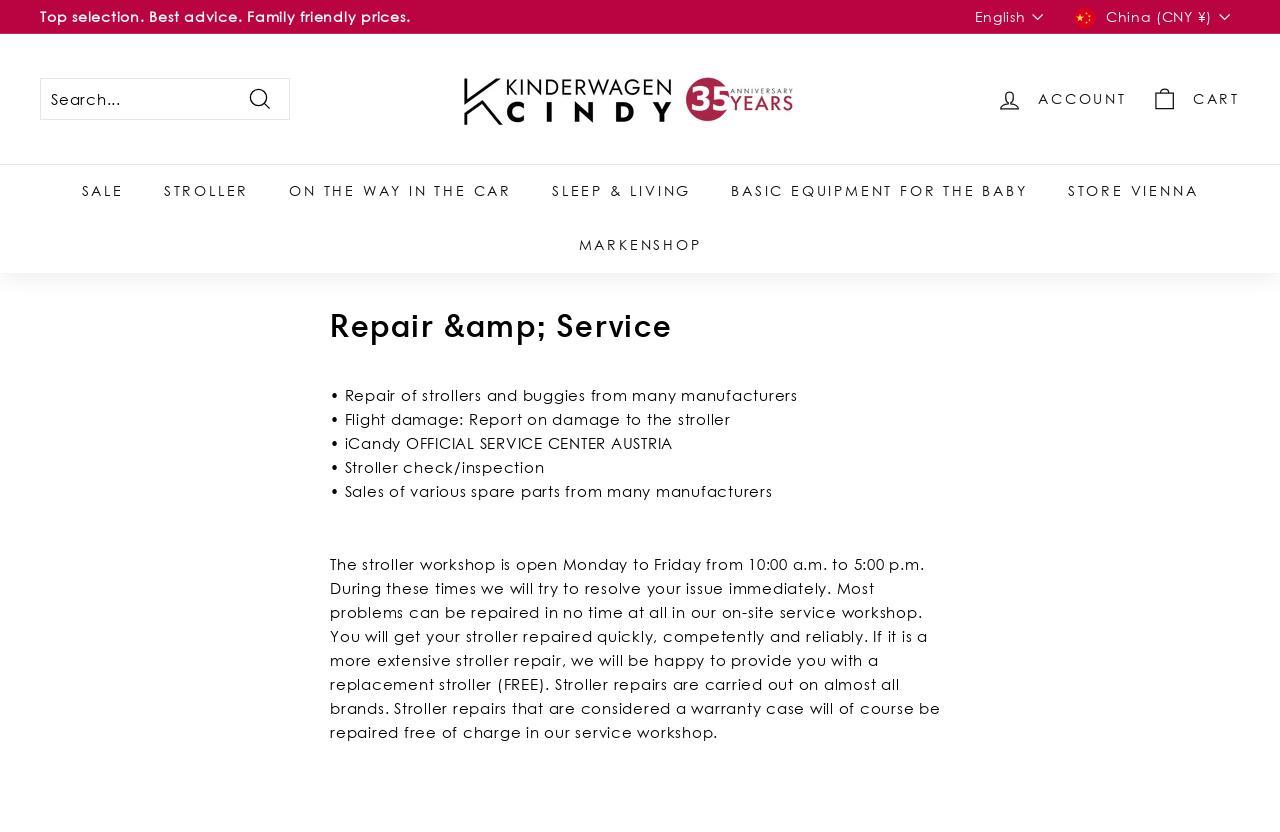What type of products are sold on this website?
Answer the question with a detailed explanation, including all necessary information.

The type of products sold on this website can be inferred from the text on the webpage, which mentions the repair of strollers and buggies from many manufacturers, as well as the sales of various spare parts from many manufacturers.